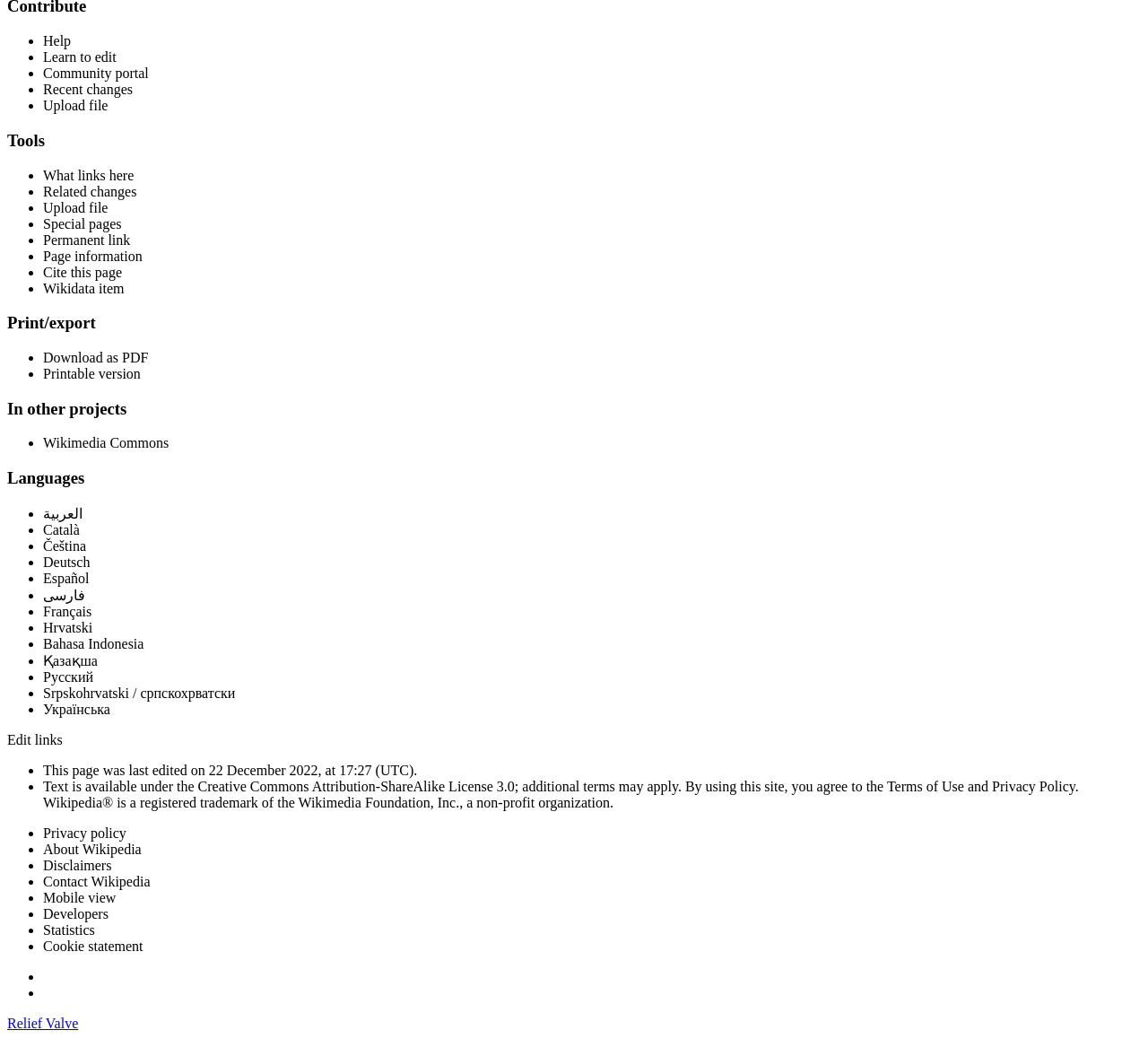When was the page last edited?
Observe the image and answer the question with a one-word or short phrase response.

22 December 2022